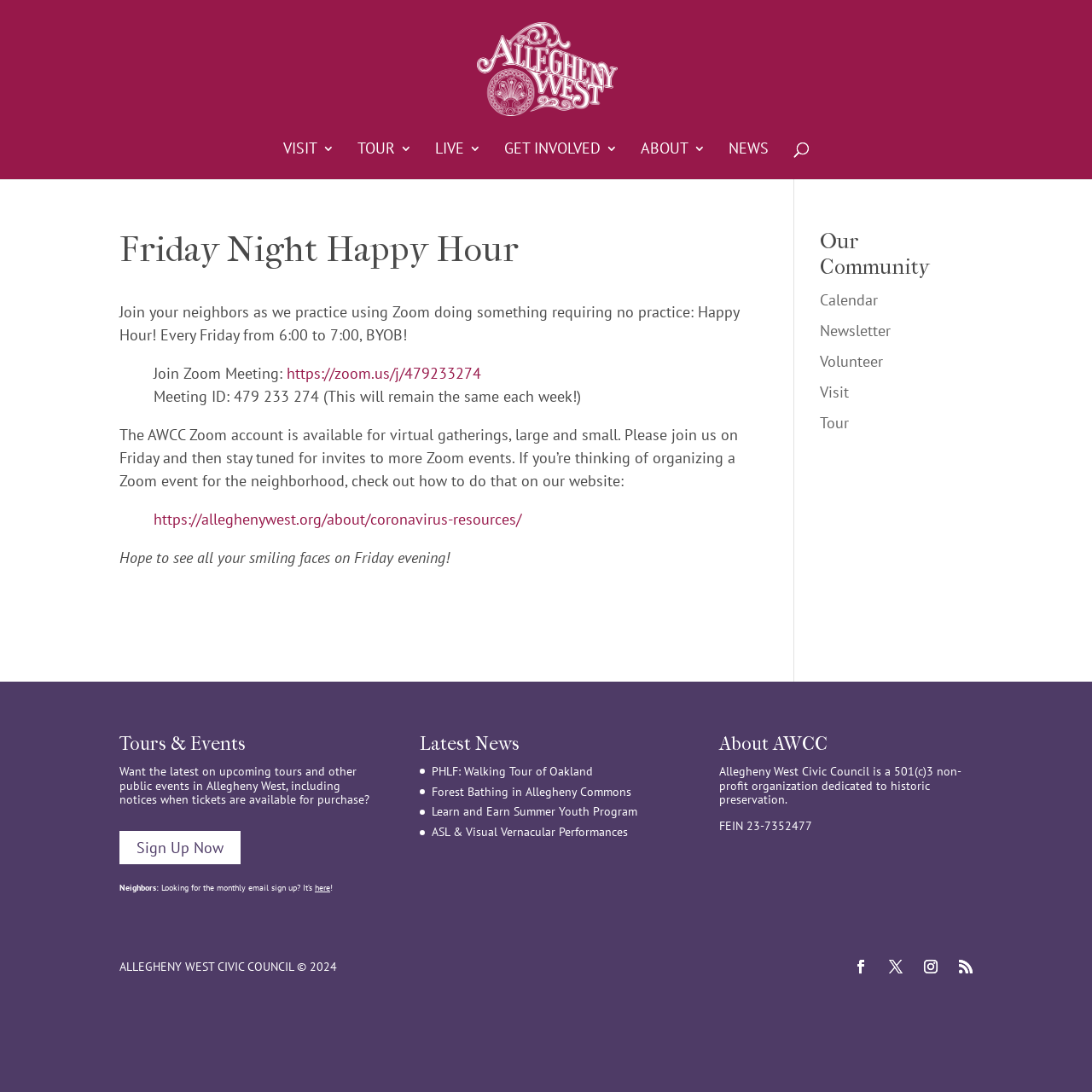Locate the bounding box for the described UI element: "Sign Up Now". Ensure the coordinates are four float numbers between 0 and 1, formatted as [left, top, right, bottom].

[0.109, 0.761, 0.22, 0.792]